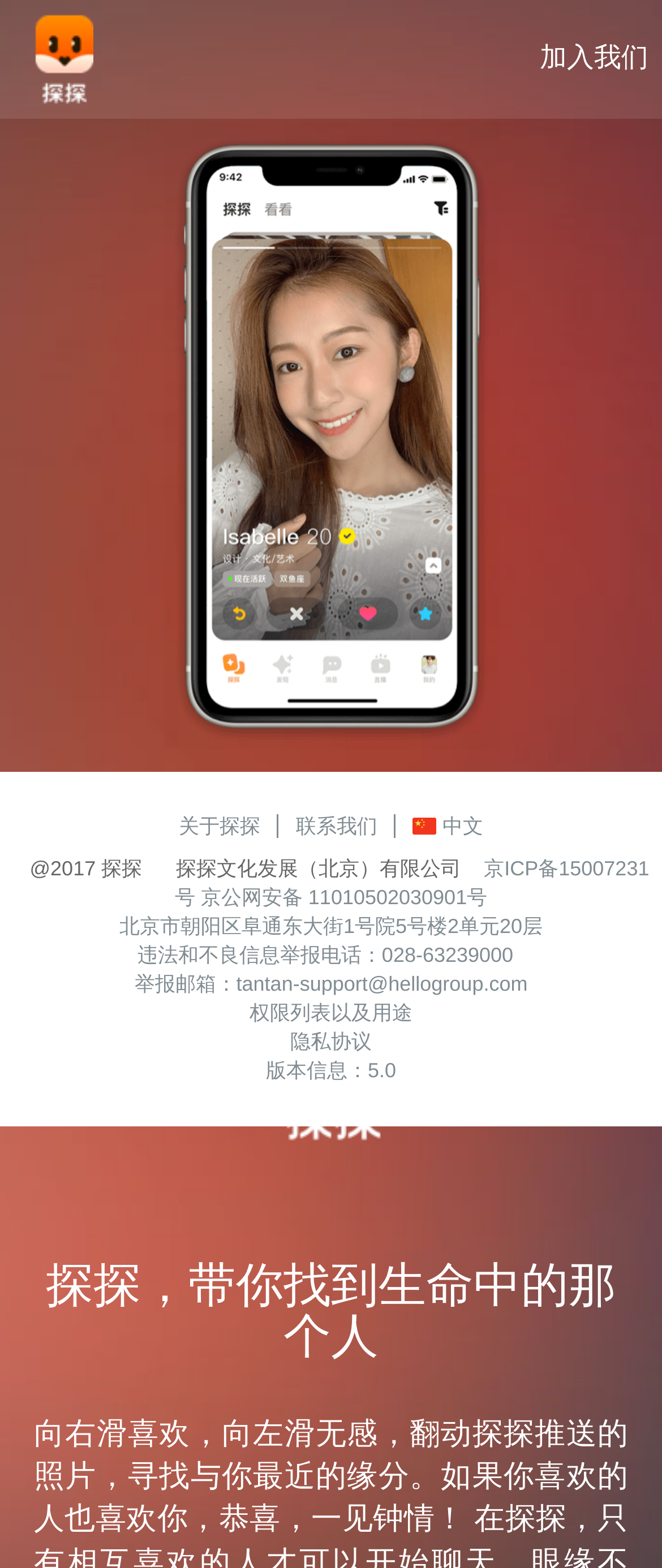Highlight the bounding box coordinates of the region I should click on to meet the following instruction: "download the app".

[0.218, 0.494, 0.782, 0.554]